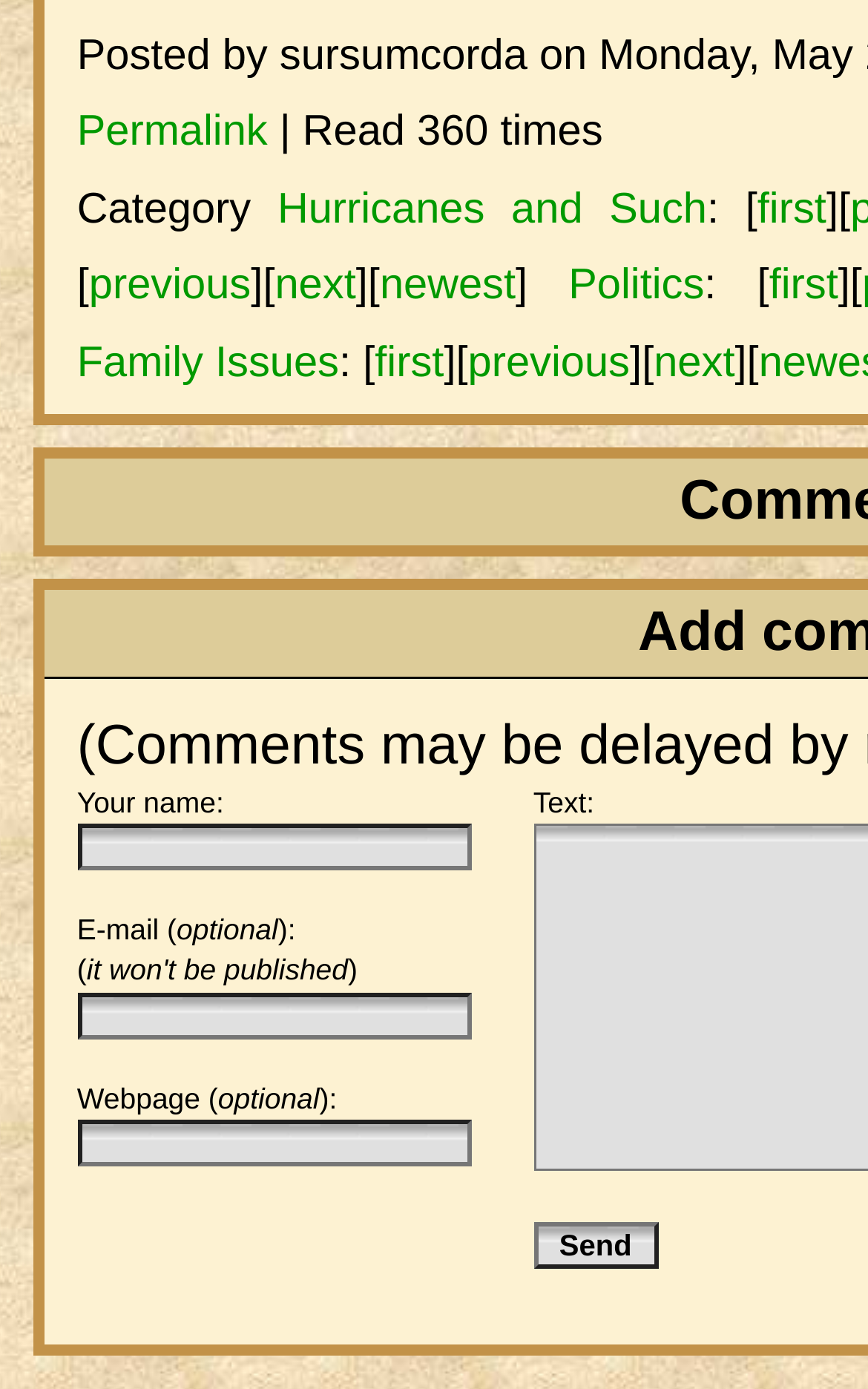Use a single word or phrase to respond to the question:
How many links are there in the category section?

2